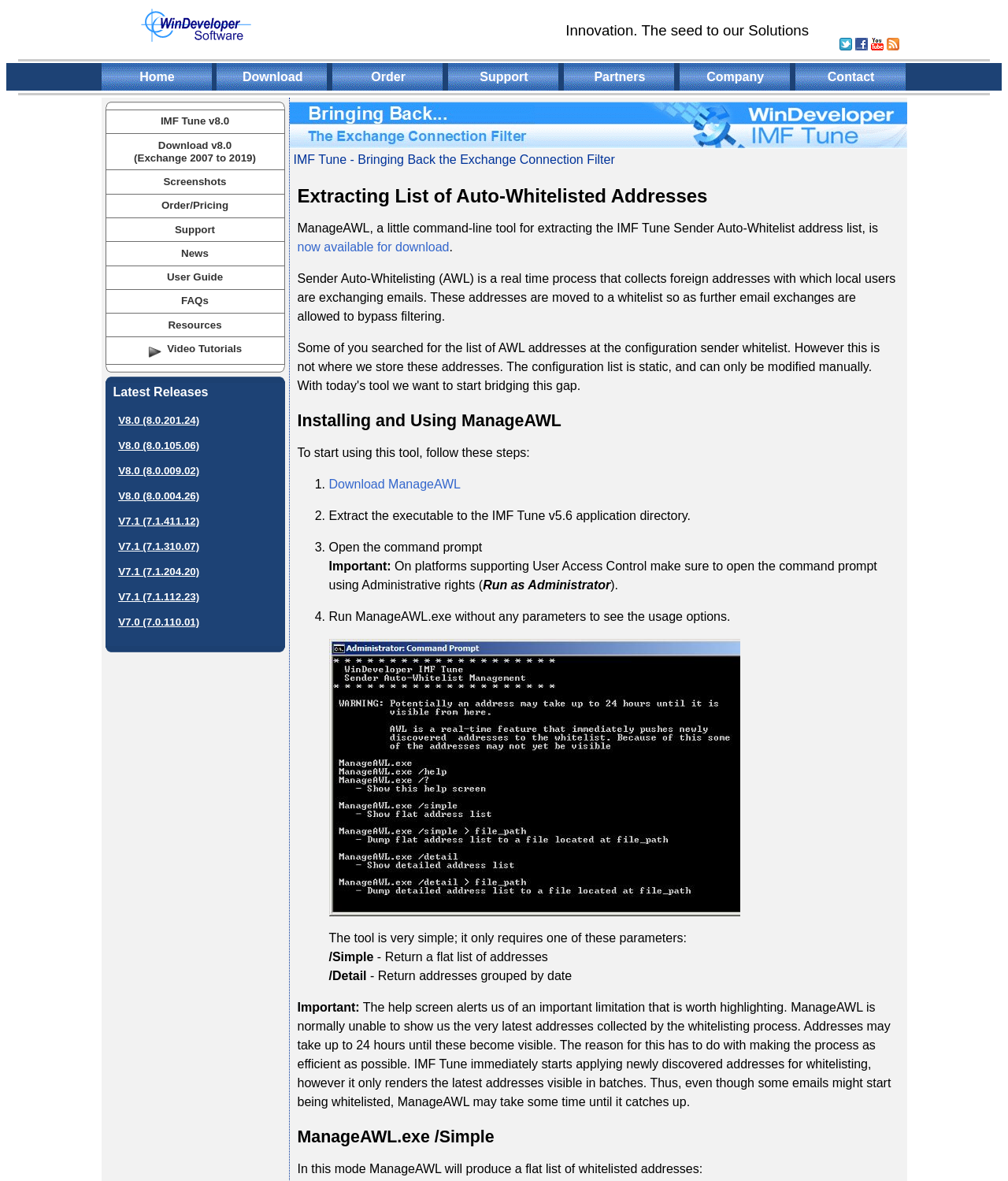Provide a thorough description of the webpage you see.

The webpage is about WinDeveloper Software, specifically focusing on IMF Tune, a tool for extracting the IMF Tune Sender Auto-Whitelist address list. At the top, there is a logo of WinDeveloper Software, accompanied by a link to the company's website. Below the logo, there is a menu bar with links to various sections, including Home, Download, Order, Support, Partners, Company, and Contact.

On the left side, there are social media links to follow WinDeveloper on Twitter, Facebook, and YouTube, as well as a link to WinDeveloper Updates. Below these links, there is a table with a title menu, containing links to IMF Tune v8.0, Download v8.0, Screenshots, Order/Pricing, Support, News, User Guide, FAQs, and Resources.

The main content of the webpage is divided into several sections. The first section is about the latest releases of IMF Tune, listing various versions with their corresponding links. Below this section, there is a heading "Extracting List of Auto-Whitelisted Addresses" with a brief description of ManageAWL, a command-line tool for extracting the IMF Tune Sender Auto-Whitelist address list.

The next section is about installing and using ManageAWL, providing step-by-step instructions on how to download, extract, and run the tool. The instructions are accompanied by a list of numbered steps, each with a brief description. There is also an image of the ManageAWL help screen.

Throughout the webpage, there are various links to download IMF Tune, access user guides, and get support. The overall layout is organized, with clear headings and concise text, making it easy to navigate and understand the content.